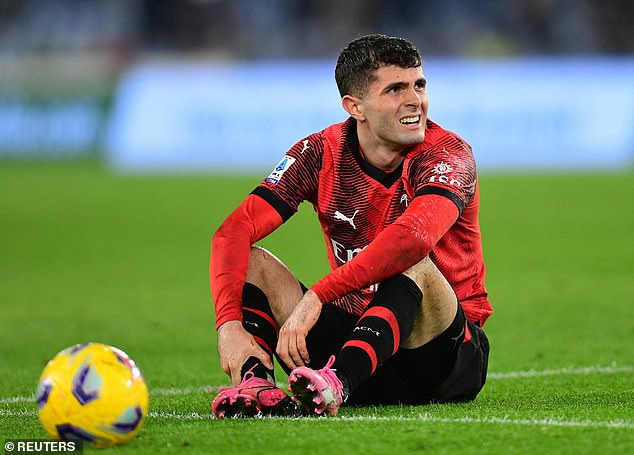Please respond to the question using a single word or phrase:
Why is Christian Pulisic distressed?

Aggressive play